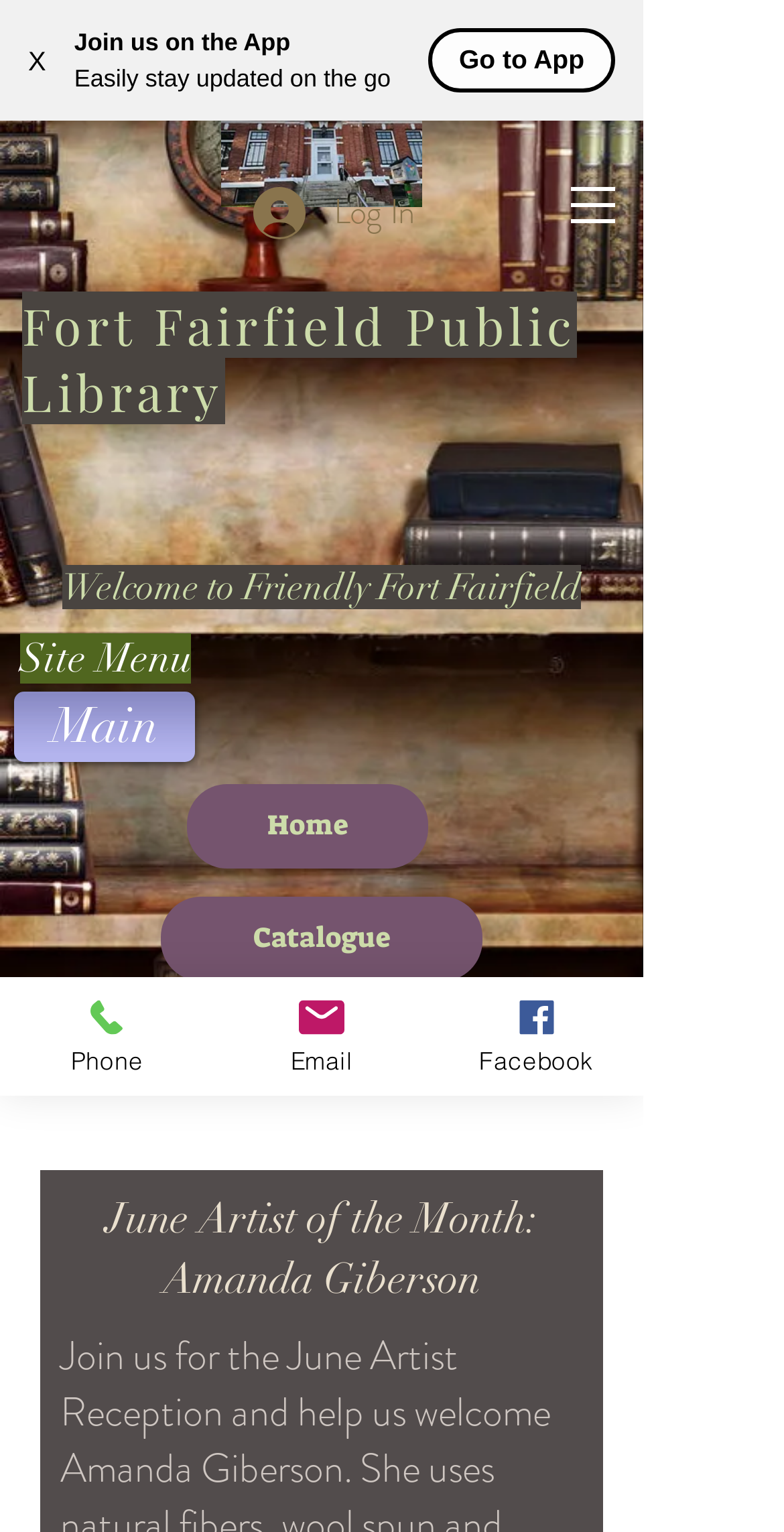What is the title of the article below the 'Site Menu'?
Using the visual information, reply with a single word or short phrase.

June Artist of the Month: Amanda Giberson